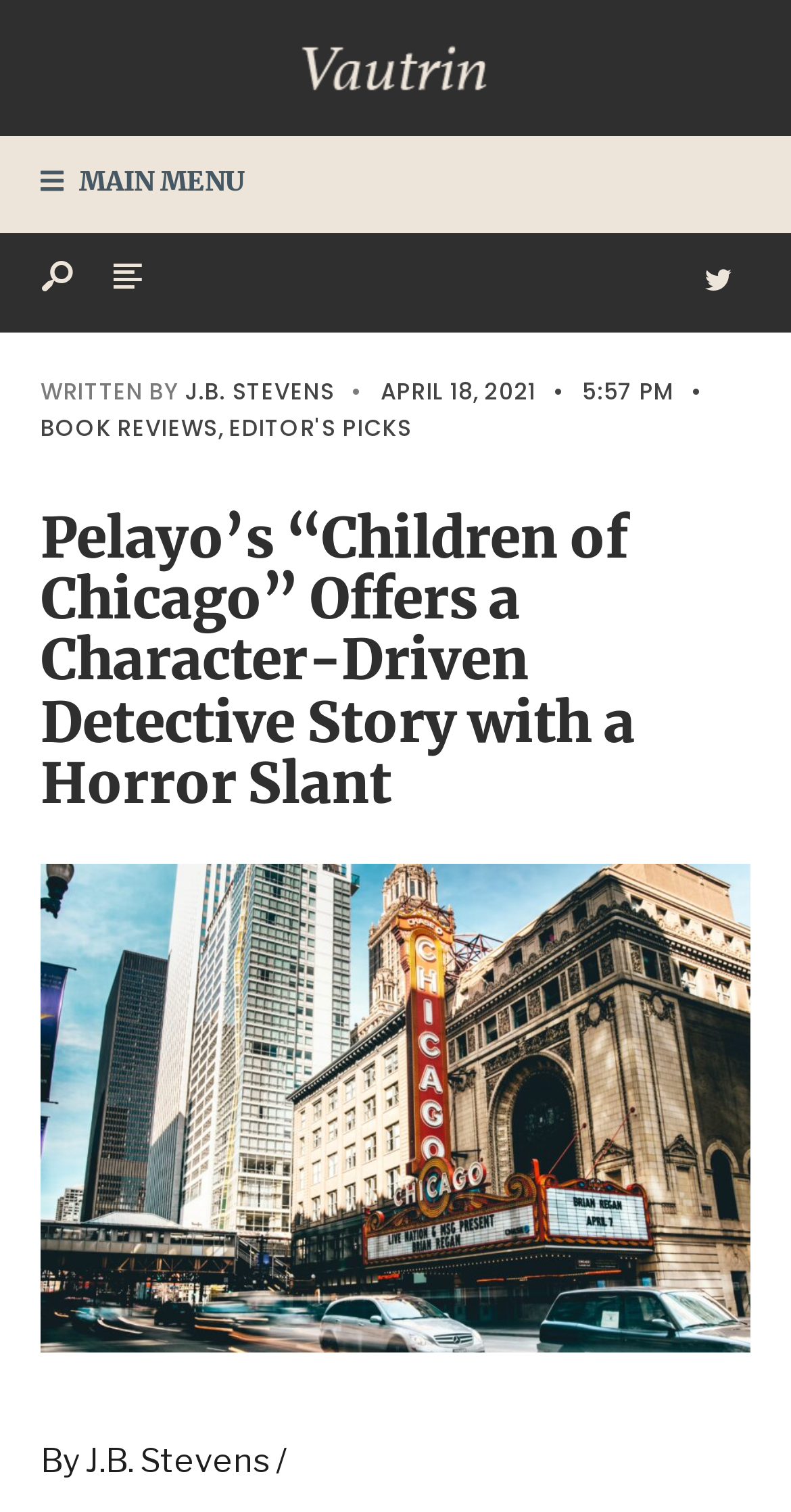What is the date of the article?
Please give a well-detailed answer to the question.

I found the date by looking at the text 'APRIL 18, 2021' which is located near the author's name and the time of the article.